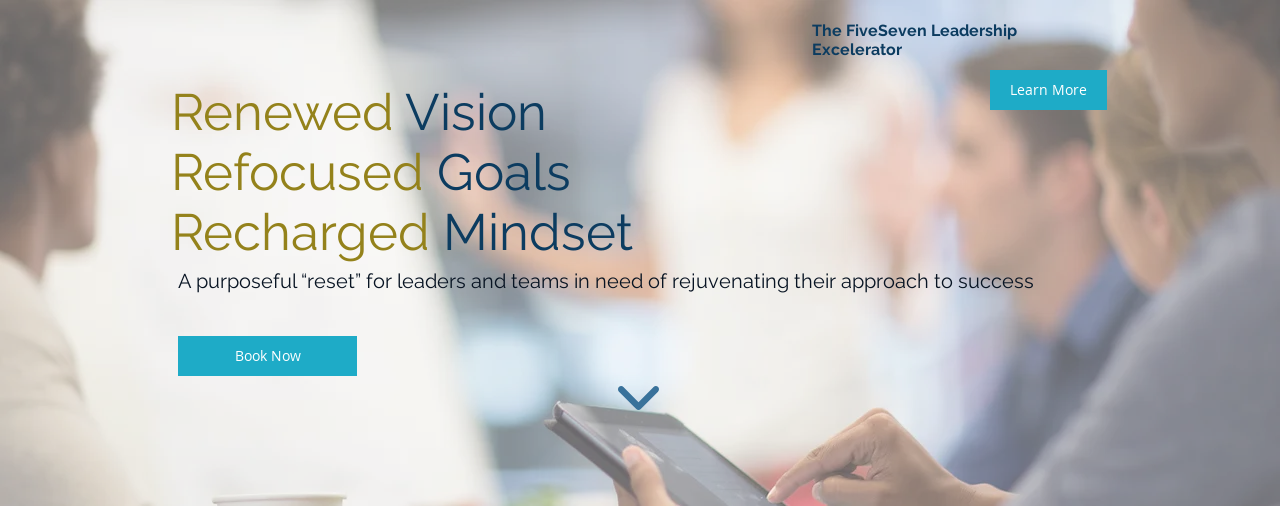Offer a thorough description of the image.

The image features a professional environment highlighting a team meeting or collaboration setting, symbolizing the theme of leadership renewal and strategic planning. Overlaid text reads "Renewed Vision," "Refocused Goals," and "Recharged Mindset," underscoring the transformative journey offered by the FiveSeven Leadership Excelerator program. The phrase "A purposeful 'reset' for leaders and teams in need of rejuvenating their approach to success" emphasizes the program's intention to foster clarity and direction among participants. Two prominent call-to-action buttons, "Book Now" and "Learn More," encourage viewers to engage with the resources available, reflecting the program's commitment to facilitating impactful leadership development. The overall ambiance conveys a sense of collaboration, innovation, and the importance of effective leadership in achieving organizational success.